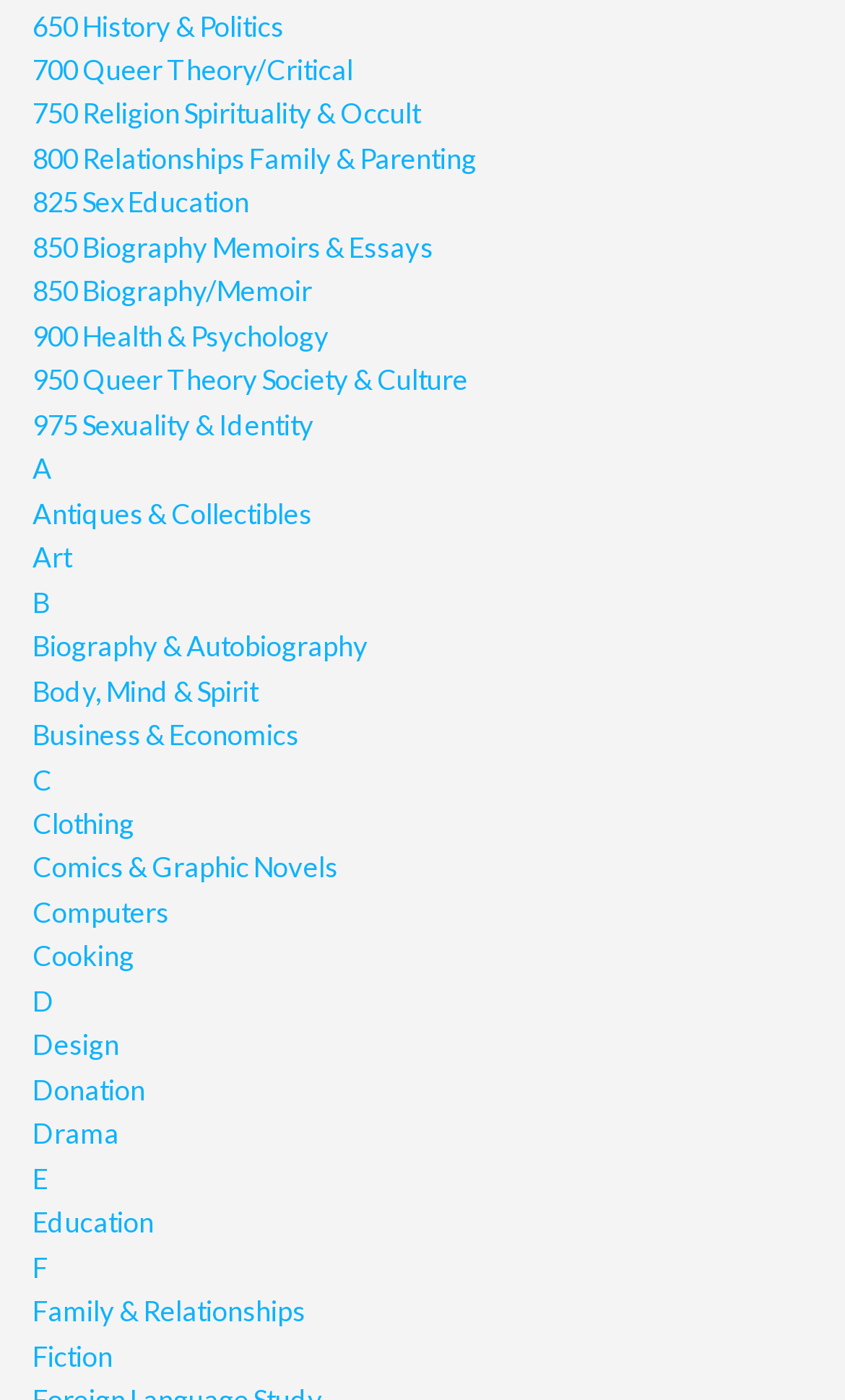Provide the bounding box coordinates of the HTML element this sentence describes: "650 History & Politics".

[0.038, 0.005, 0.336, 0.03]